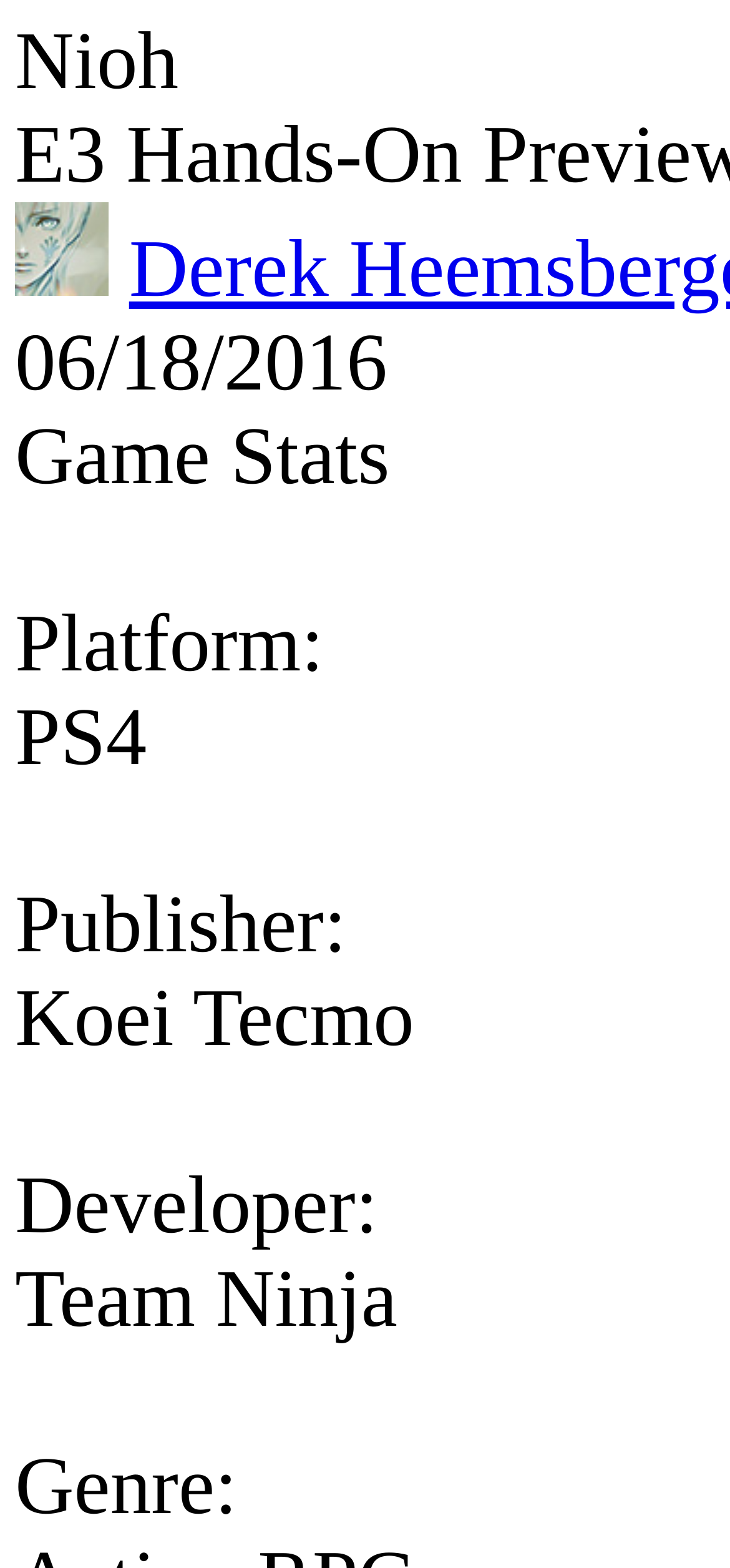What is the platform of the game?
Using the information from the image, provide a comprehensive answer to the question.

The platform of the game can be found by looking at the StaticText elements with the text 'Platform:' and 'PS4', which indicates that the game is available on the PS4 platform.